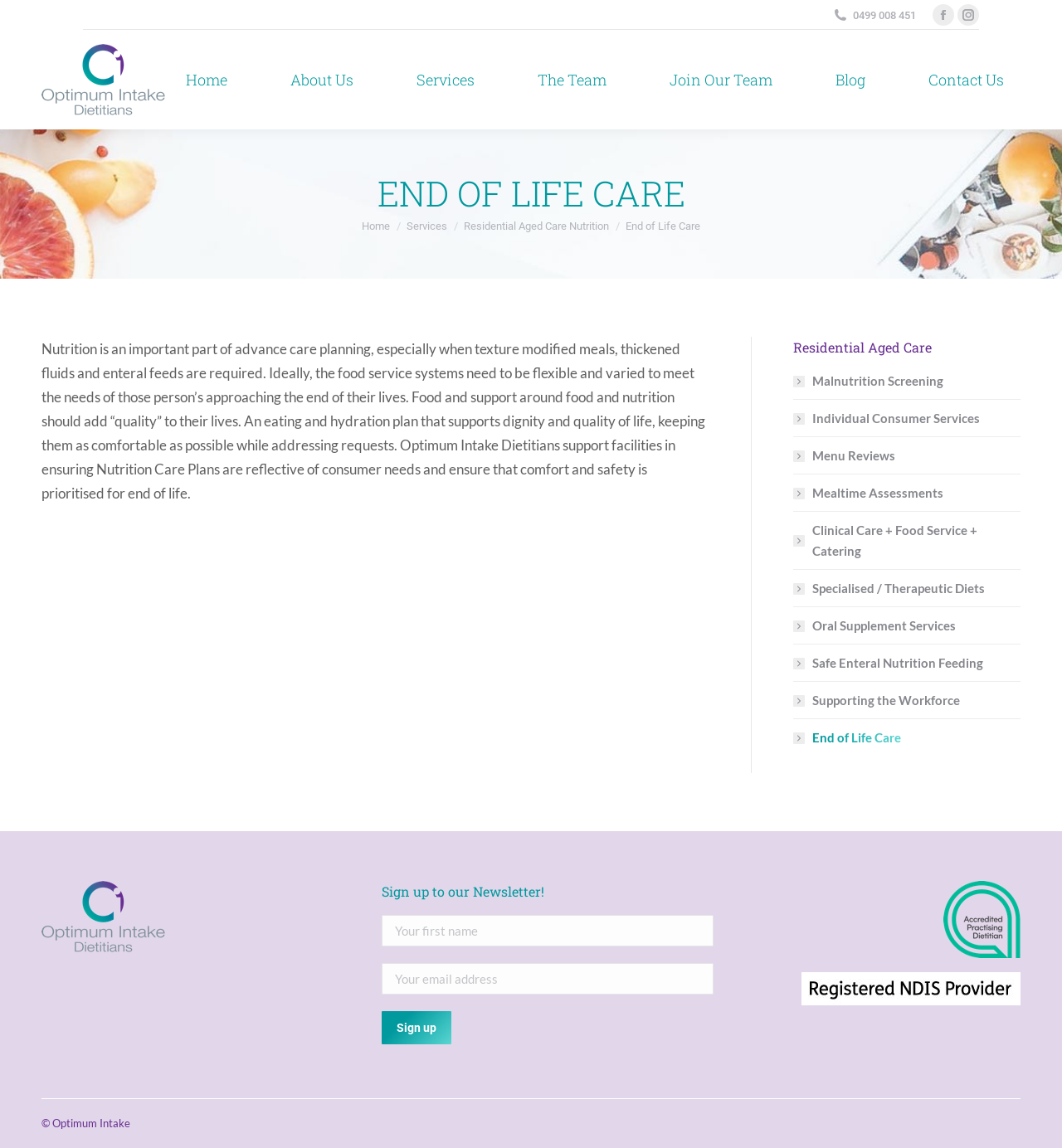Describe the webpage in detail, including text, images, and layout.

The webpage is about End of Life Care by Optimum Intake. At the top right corner, there are social media links to Facebook and Instagram. Below them, there is a navigation menu with links to Home, About Us, Services, The Team, Join Our Team, Blog, and Contact Us. 

On the left side, there is a logo of Optimum Intake, and below it, there is a main content section. The main content section is divided into two parts. The left part has a heading "END OF LIFE CARE" and a paragraph of text describing the importance of nutrition in advance care planning, especially for those approaching the end of their lives. 

The right part has a section titled "Residential Aged Care" with links to various services such as Malnutrition Screening, Individual Consumer Services, Menu Reviews, and more. 

At the bottom of the page, there is a section to sign up for a newsletter, with input fields for first name and email address, and a sign-up button. There are also logos of Accredited Practising Dietitian and Registered NDIS Provider. 

Finally, at the very bottom, there is a copyright notice "© Optimum Intake" and a "Go to Top" link.